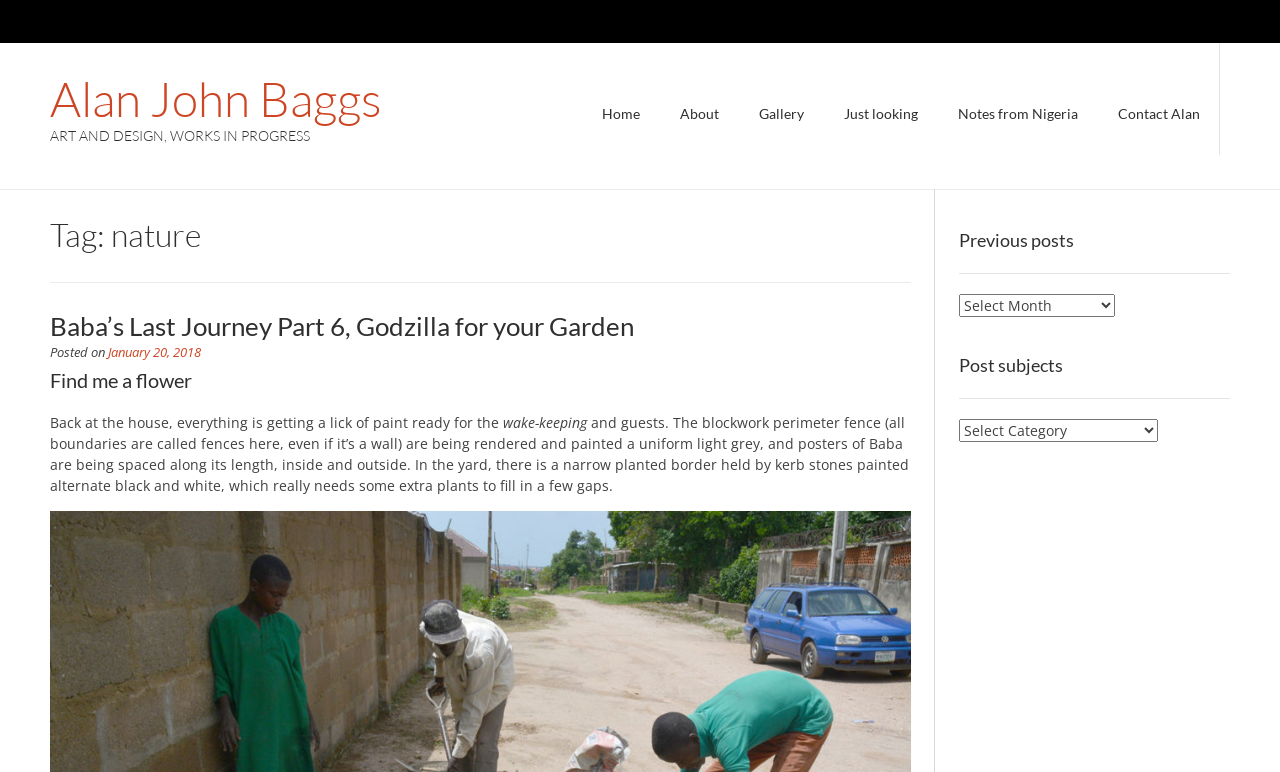Identify the bounding box coordinates of the region that should be clicked to execute the following instruction: "Go to the 'Gallery' page".

[0.577, 0.056, 0.644, 0.245]